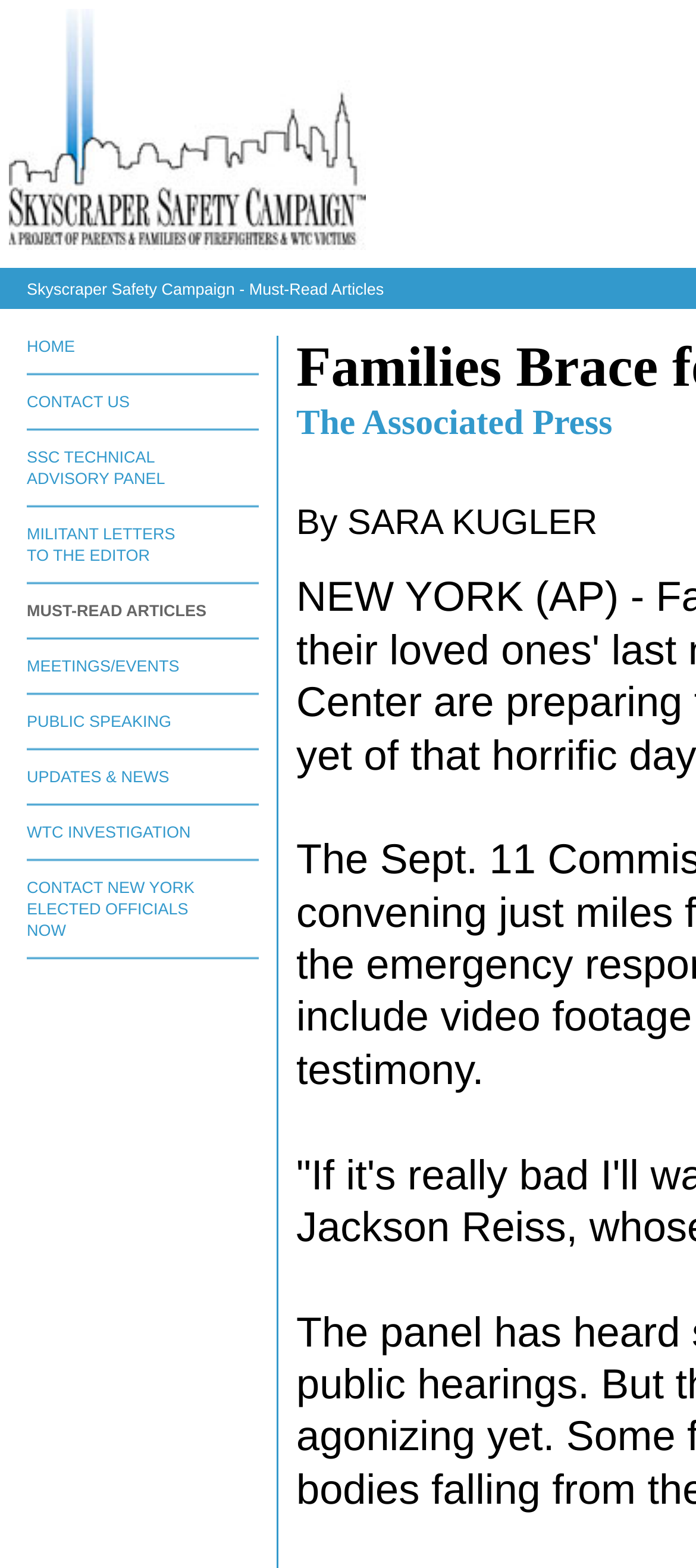Please identify the bounding box coordinates of the clickable area that will fulfill the following instruction: "Contact us through CONTACT US link". The coordinates should be in the format of four float numbers between 0 and 1, i.e., [left, top, right, bottom].

[0.038, 0.251, 0.186, 0.262]